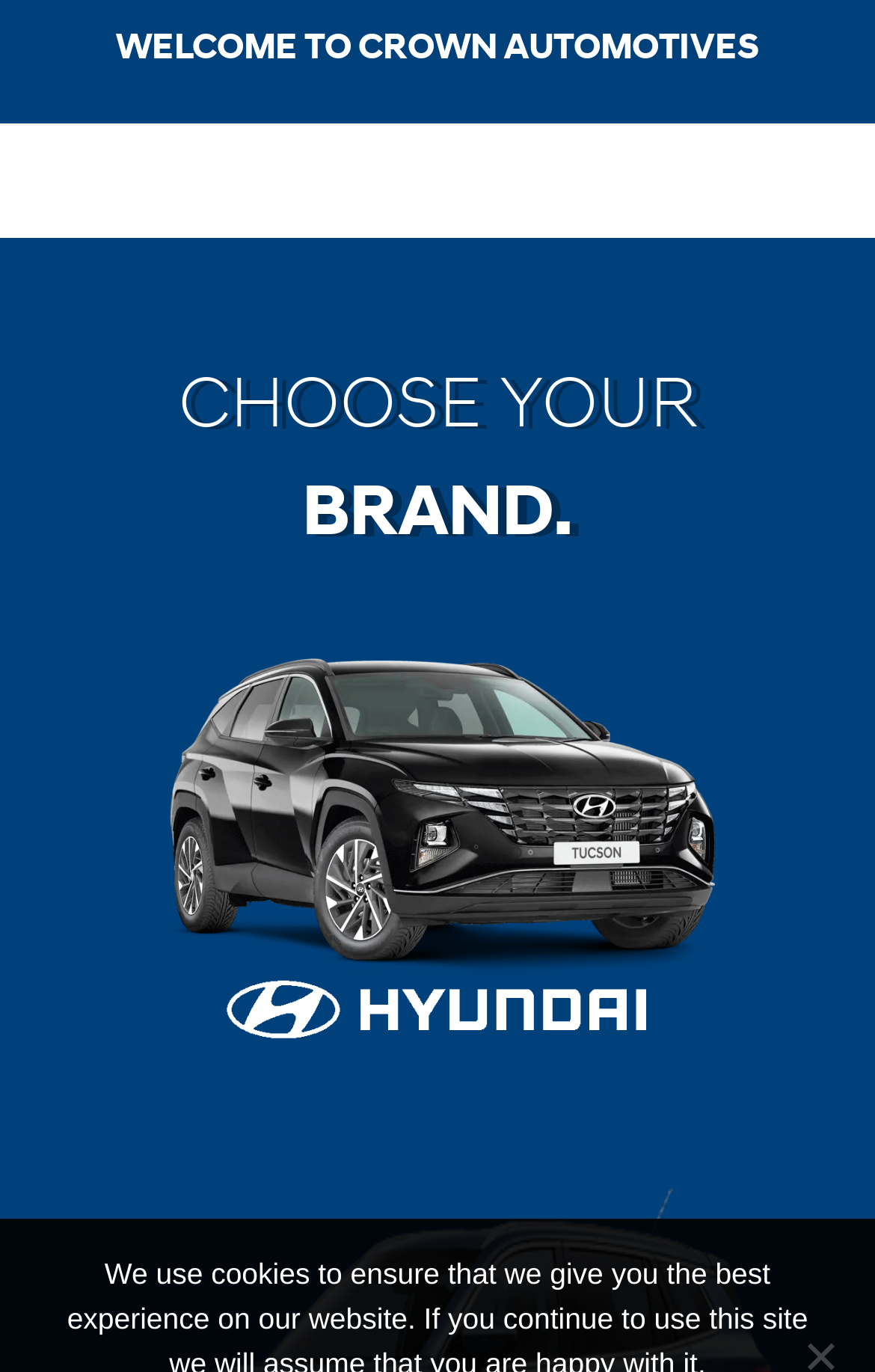Using the provided description: "alt="Hyundai Tucson Curacao Dealership"", find the bounding box coordinates of the corresponding UI element. The output should be four float numbers between 0 and 1, in the format [left, top, right, bottom].

[0.094, 0.449, 0.906, 0.774]